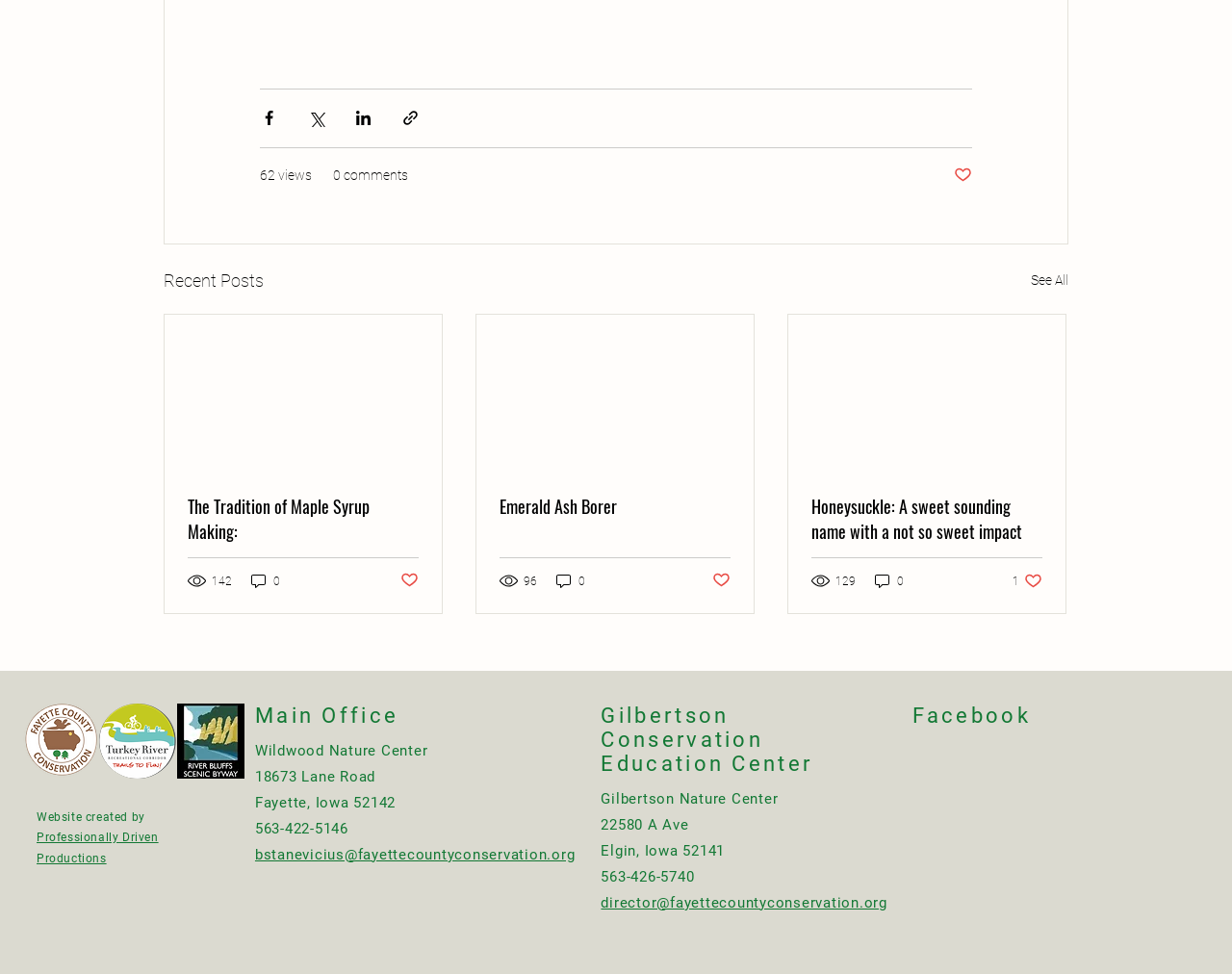Identify and provide the bounding box coordinates of the UI element described: "0 comments". The coordinates should be formatted as [left, top, right, bottom], with each number being a float between 0 and 1.

[0.27, 0.17, 0.331, 0.19]